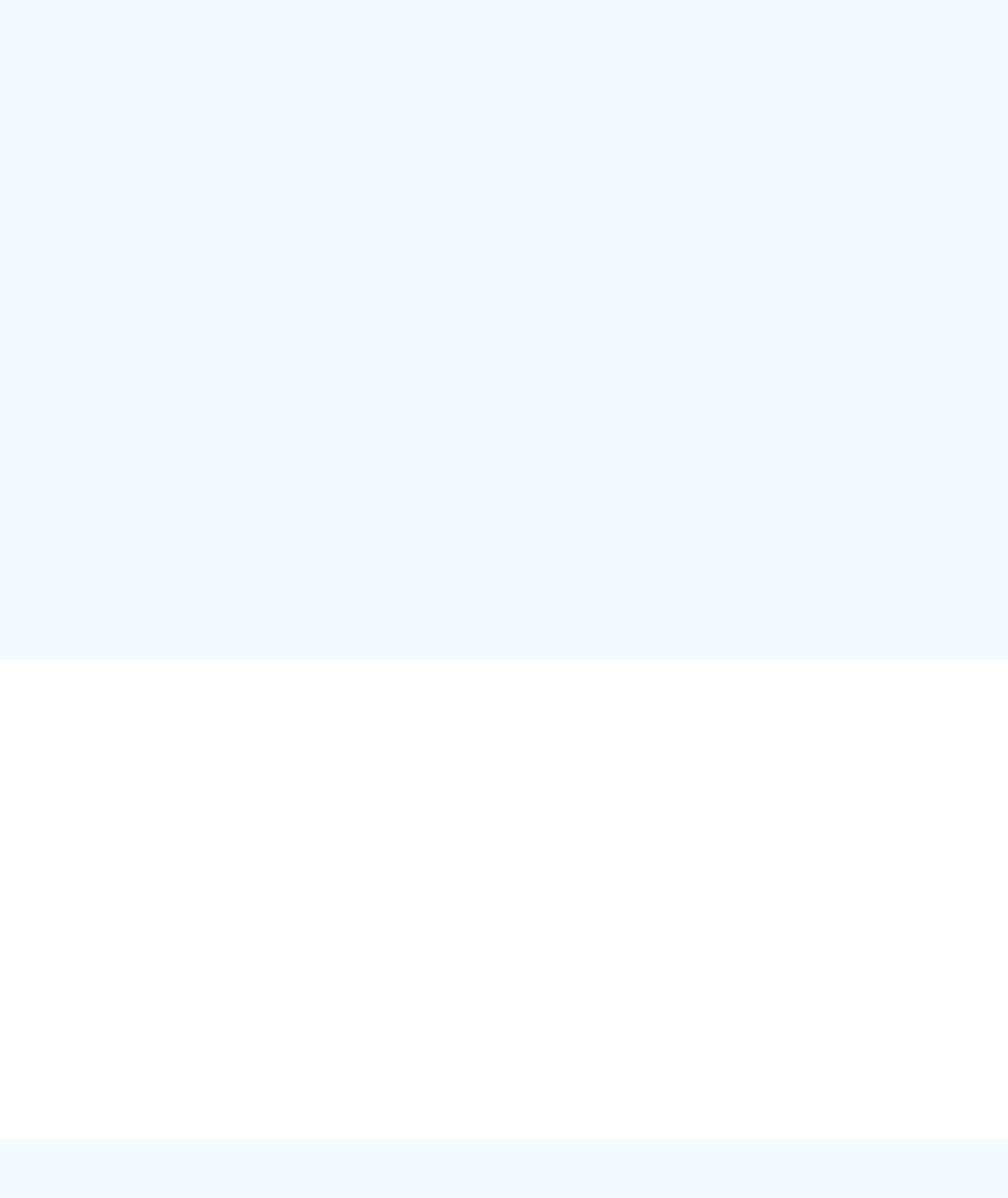Determine the bounding box coordinates of the UI element described below. Use the format (top-left x, top-left y, bottom-right x, bottom-right y) with floating point numbers between 0 and 1: Peony seed Oil

[0.161, 0.433, 0.235, 0.444]